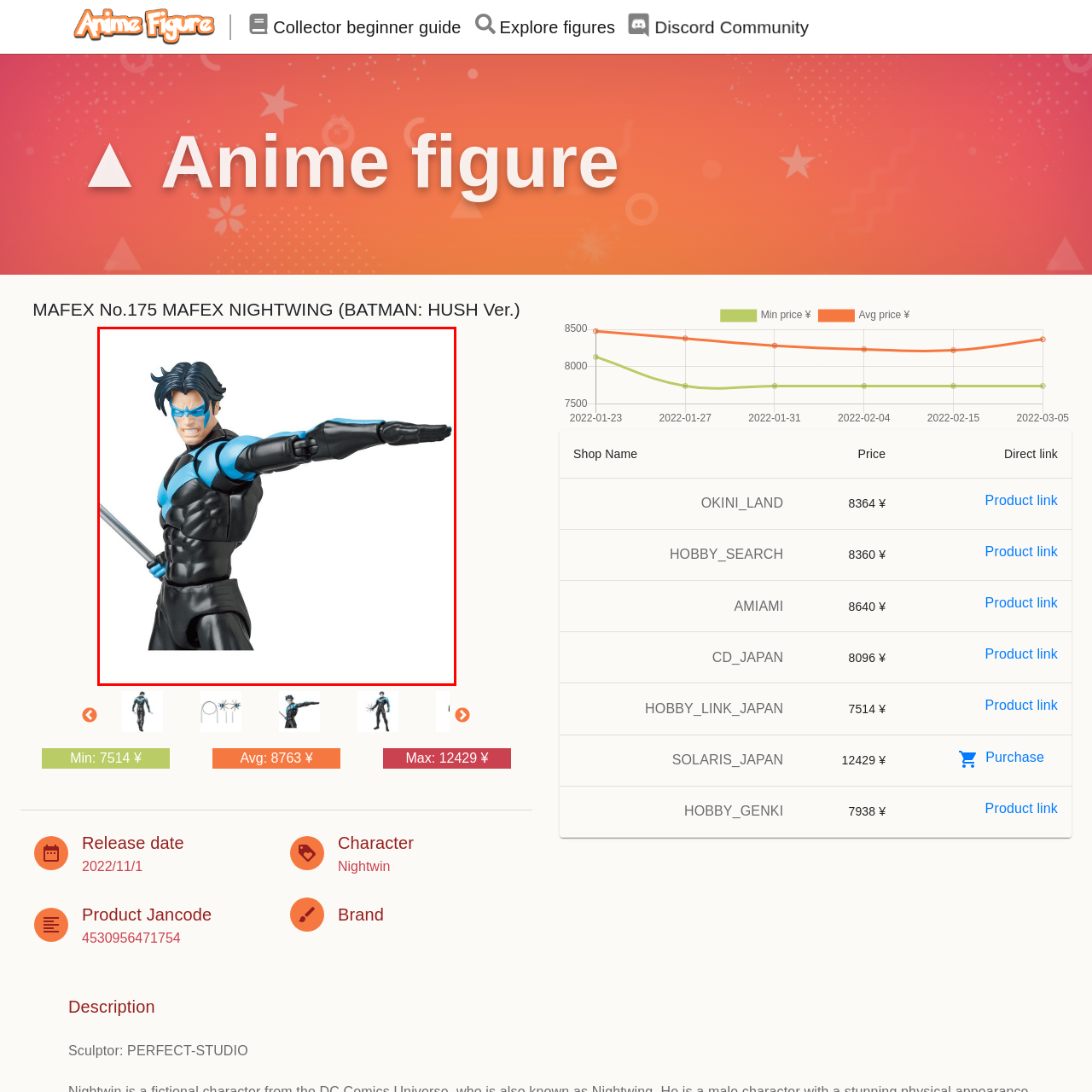What is the release date of the MAFEX No.175 figure?
Inspect the image enclosed by the red bounding box and elaborate on your answer with as much detail as possible based on the visual cues.

The caption provides the specific release date of the MAFEX No.175 figure, which is November 1, 2022, indicating that it is a recent release.